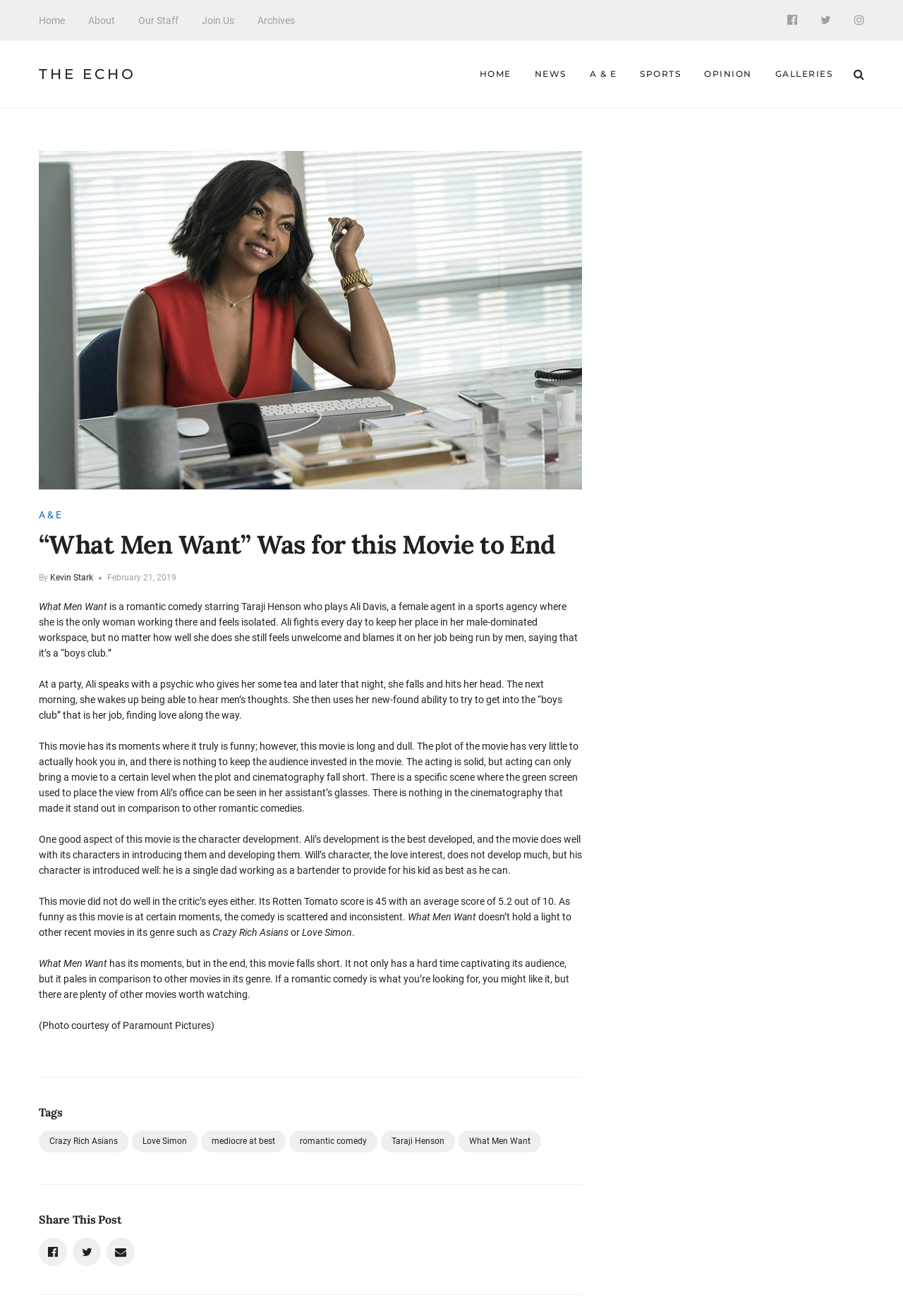Can you specify the bounding box coordinates of the area that needs to be clicked to fulfill the following instruction: "Click on the Facebook share link"?

[0.043, 0.941, 0.074, 0.962]